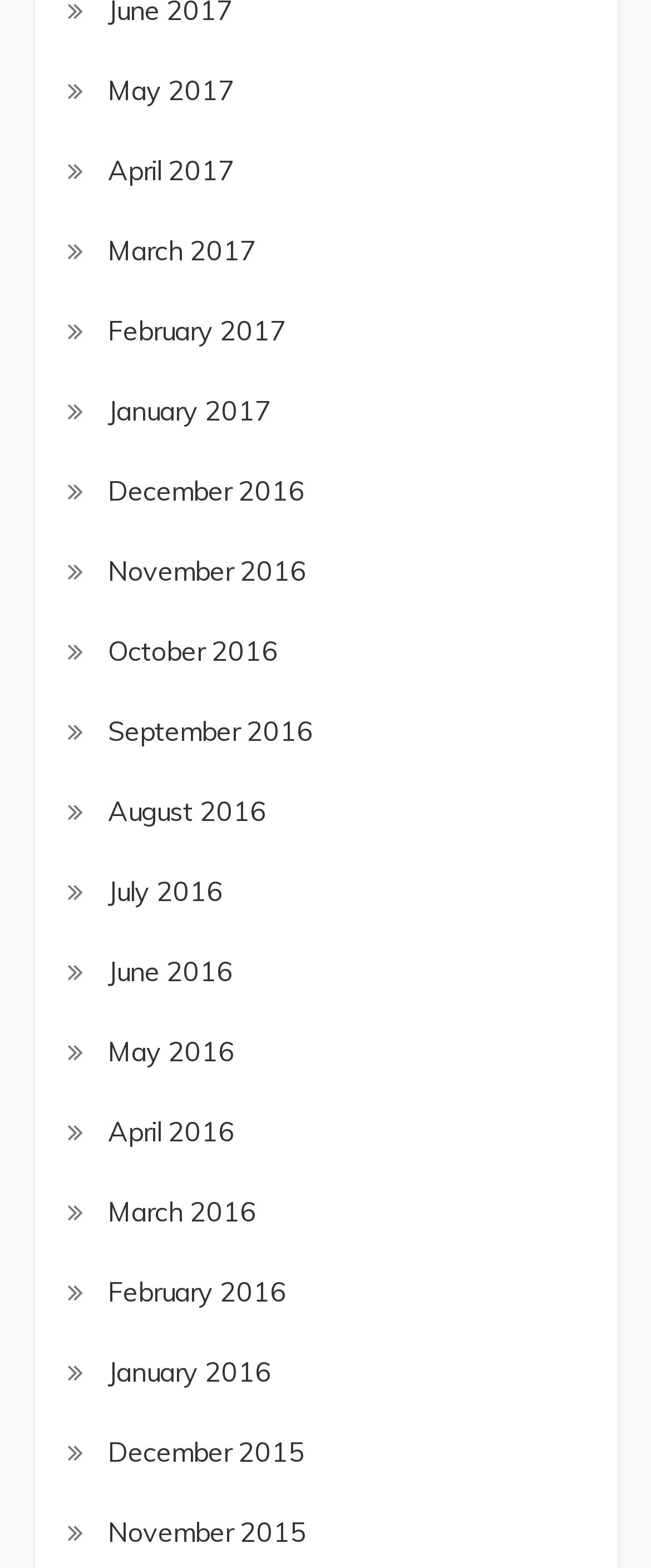Provide the bounding box coordinates of the UI element that matches the description: "August 2016".

[0.165, 0.502, 0.409, 0.532]